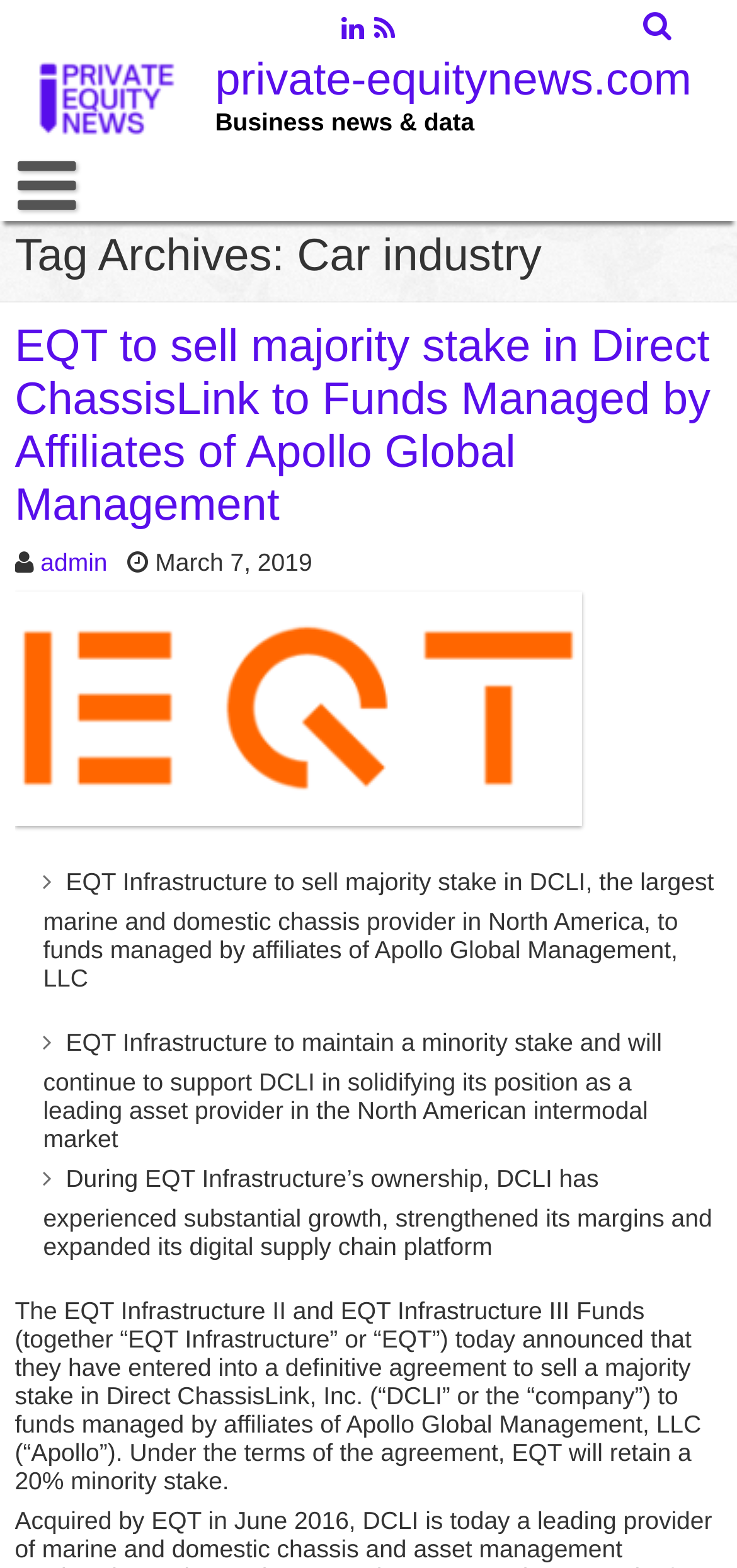How many articles are listed on this webpage? Based on the image, give a response in one word or a short phrase.

One